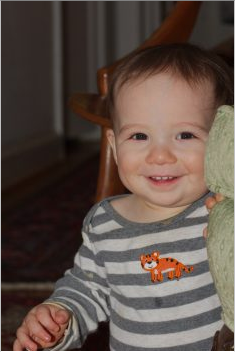What is the color of the stuffed animal?
From the details in the image, provide a complete and detailed answer to the question.

The caption describes the stuffed animal as 'soft green', implying that the color of the stuffed animal is a notable feature of the scene.